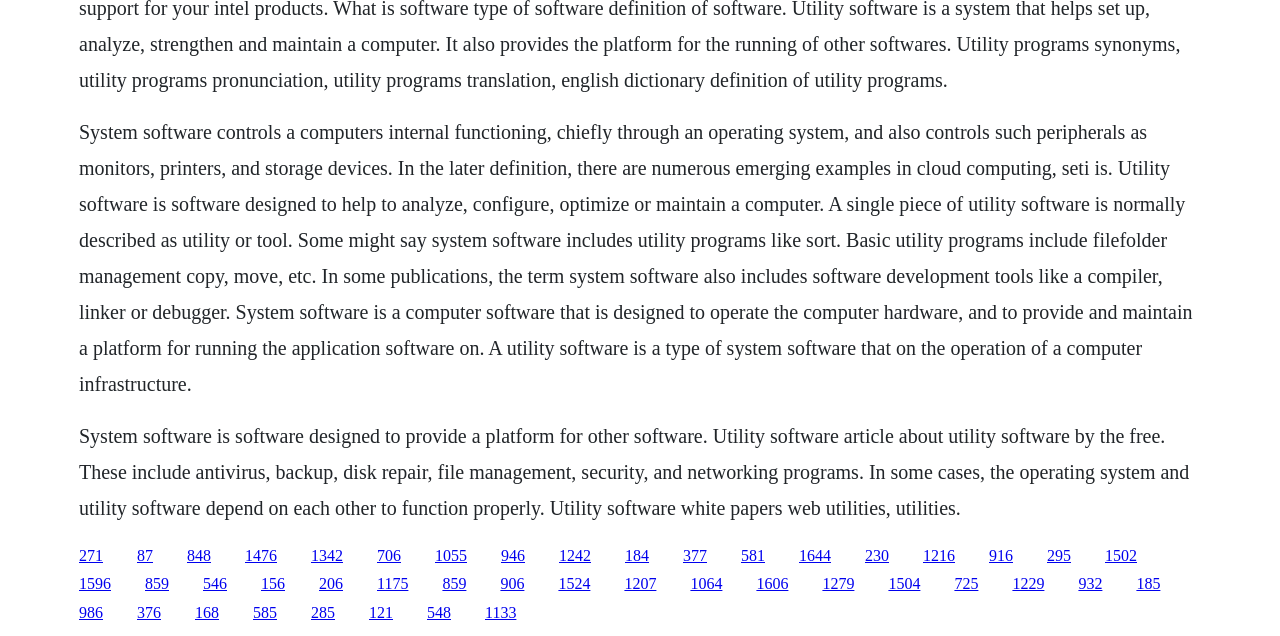What is the purpose of system software?
Give a detailed response to the question by analyzing the screenshot.

Based on the webpage, system software is designed to operate the computer hardware and provide a platform for running application software. It controls the computer's internal functioning and peripherals, and provides a foundation for other software to run on.